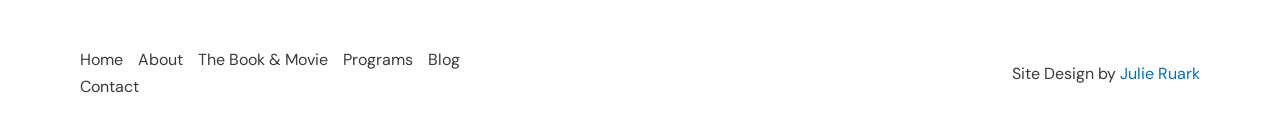What is the designer of the site?
Respond to the question with a single word or phrase according to the image.

Julie Ruark